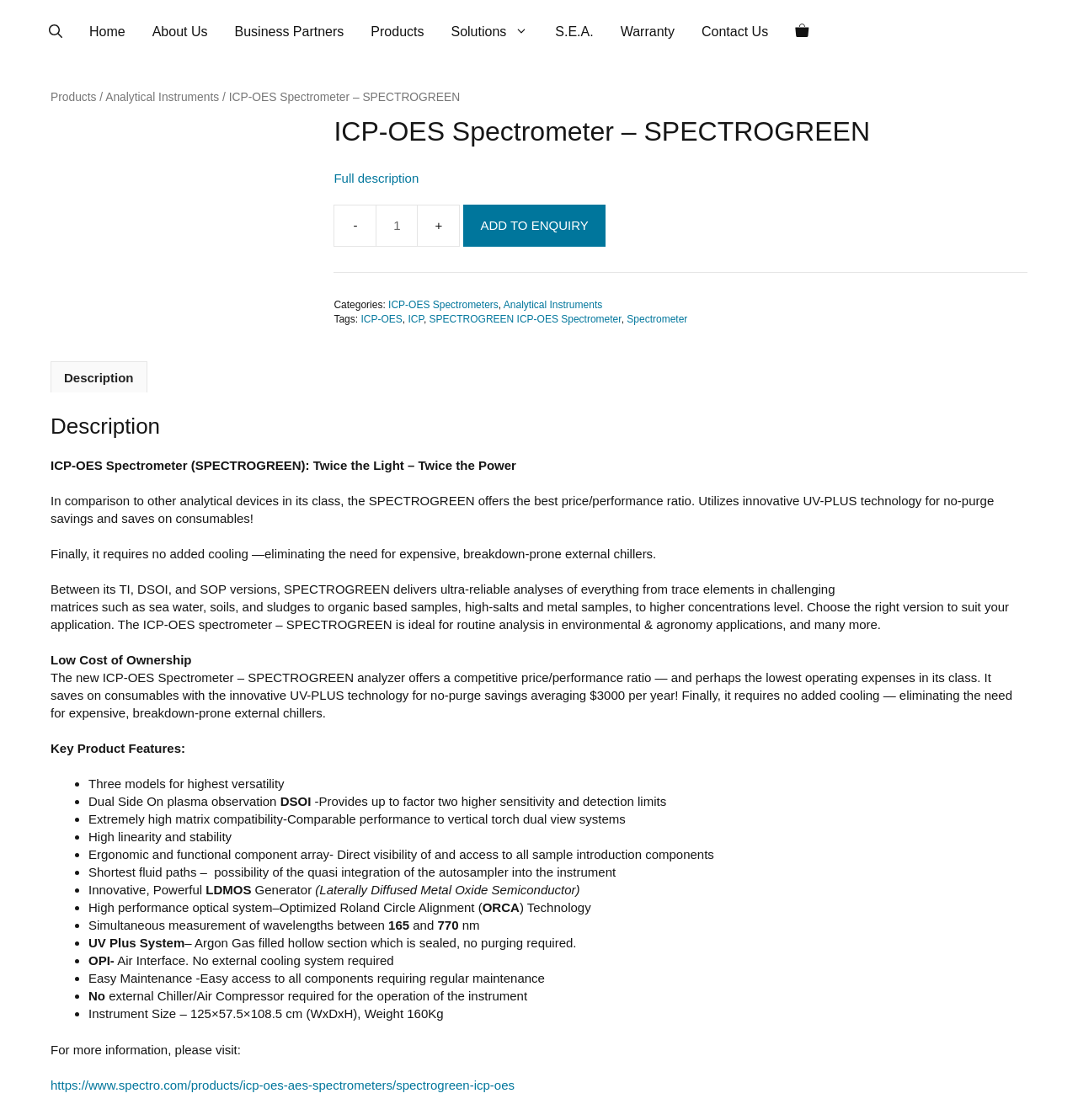Show the bounding box coordinates for the element that needs to be clicked to execute the following instruction: "Click the 'Full description' link". Provide the coordinates in the form of four float numbers between 0 and 1, i.e., [left, top, right, bottom].

[0.31, 0.153, 0.389, 0.165]